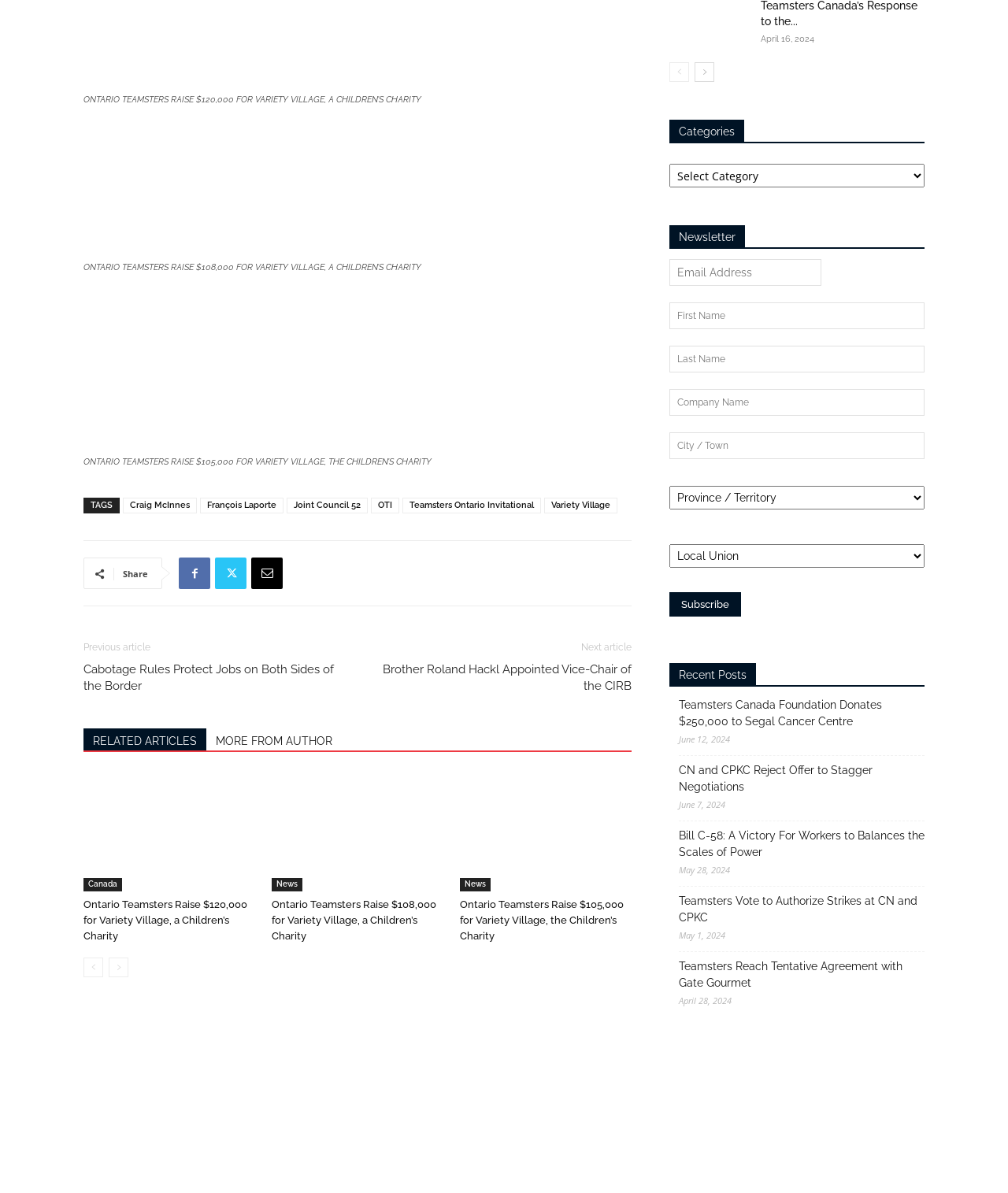What is the title of the first article?
Refer to the image and provide a detailed answer to the question.

I found the title of the first article by looking at the text content of the first link element, which is 'Ontario Teamsters Raise $120,000 for Variety Village, a Children’s Charity'.